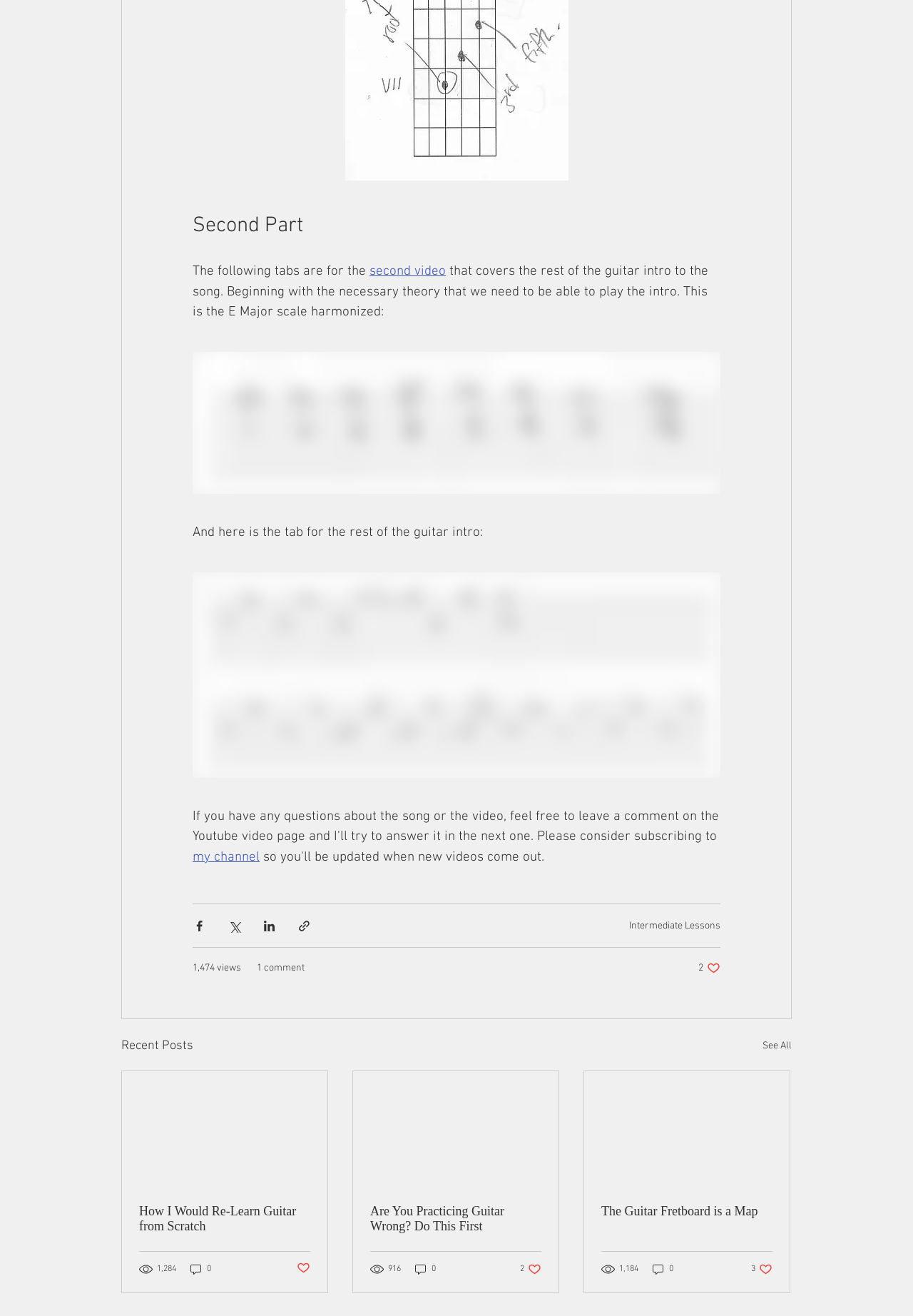Please find the bounding box coordinates of the element's region to be clicked to carry out this instruction: "Click the 'Guitar intro tab harmonized part' button".

[0.211, 0.435, 0.789, 0.591]